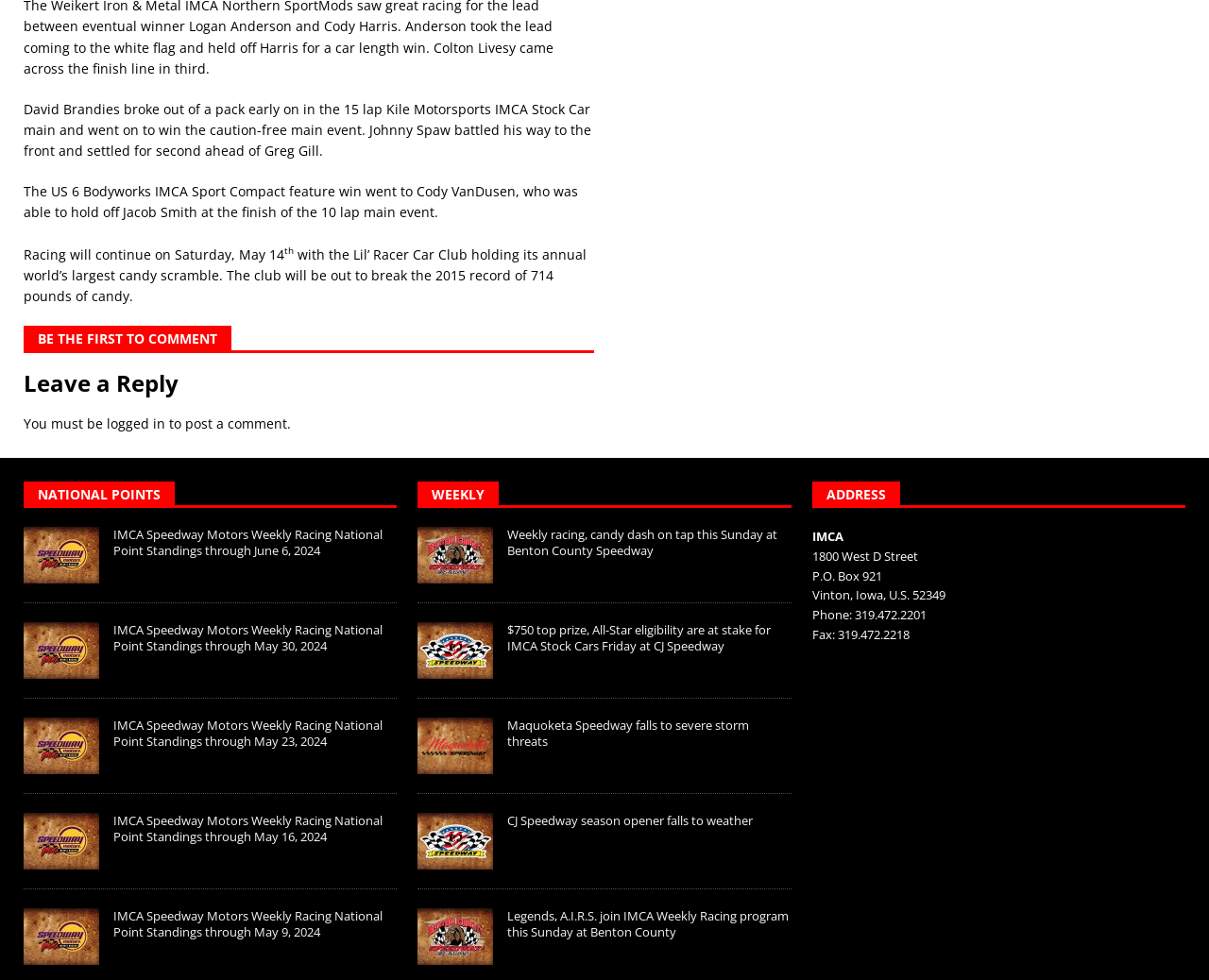How many points standings are listed on the webpage?
Look at the image and answer the question with a single word or phrase.

5